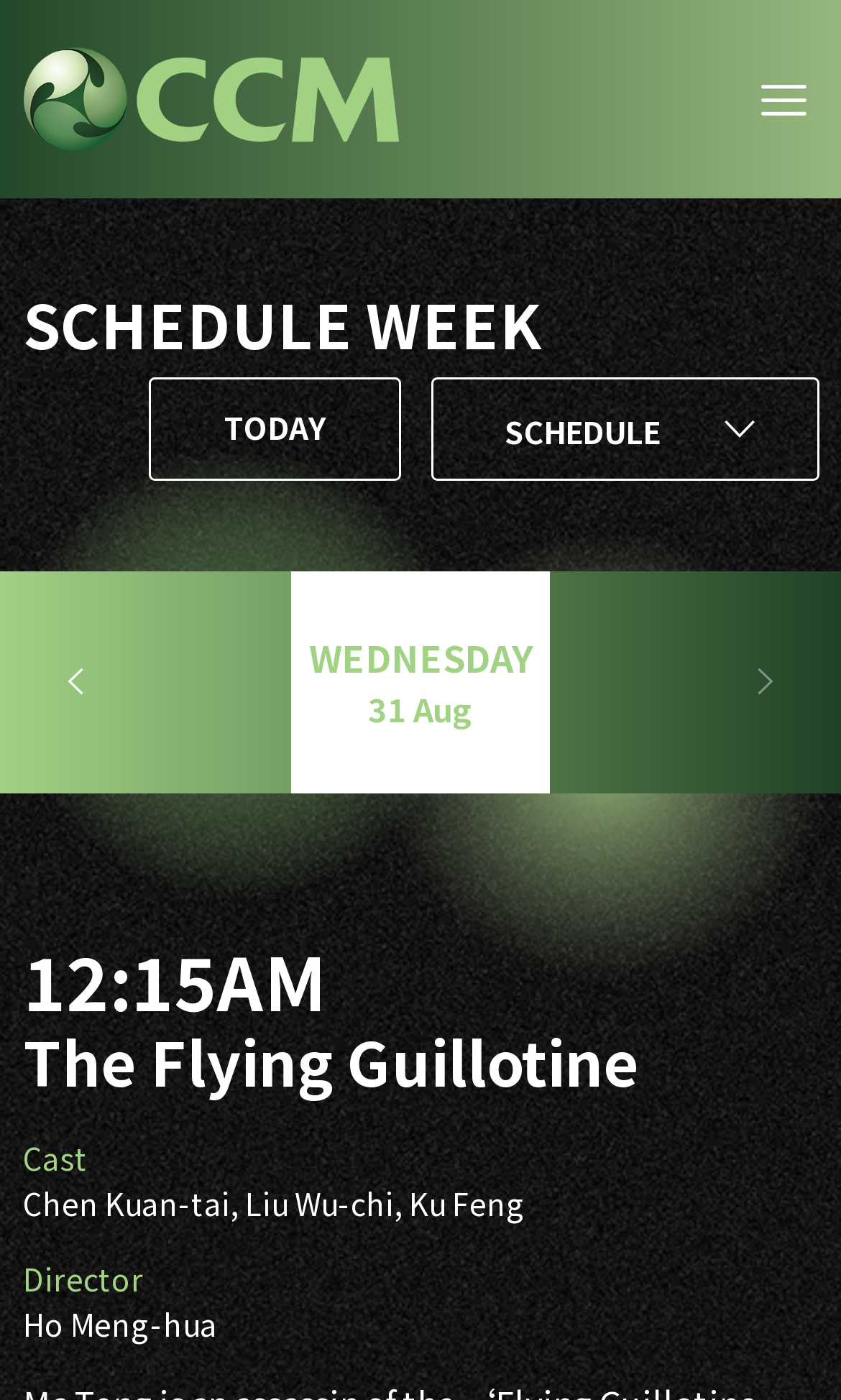Who is the director of the movie 'The Flying Guillotine'?
Utilize the information in the image to give a detailed answer to the question.

I found the answer by looking at the StaticText 'Director' and the adjacent StaticText 'Ho Meng-hua', which suggests that Ho Meng-hua is the director of the movie 'The Flying Guillotine'.